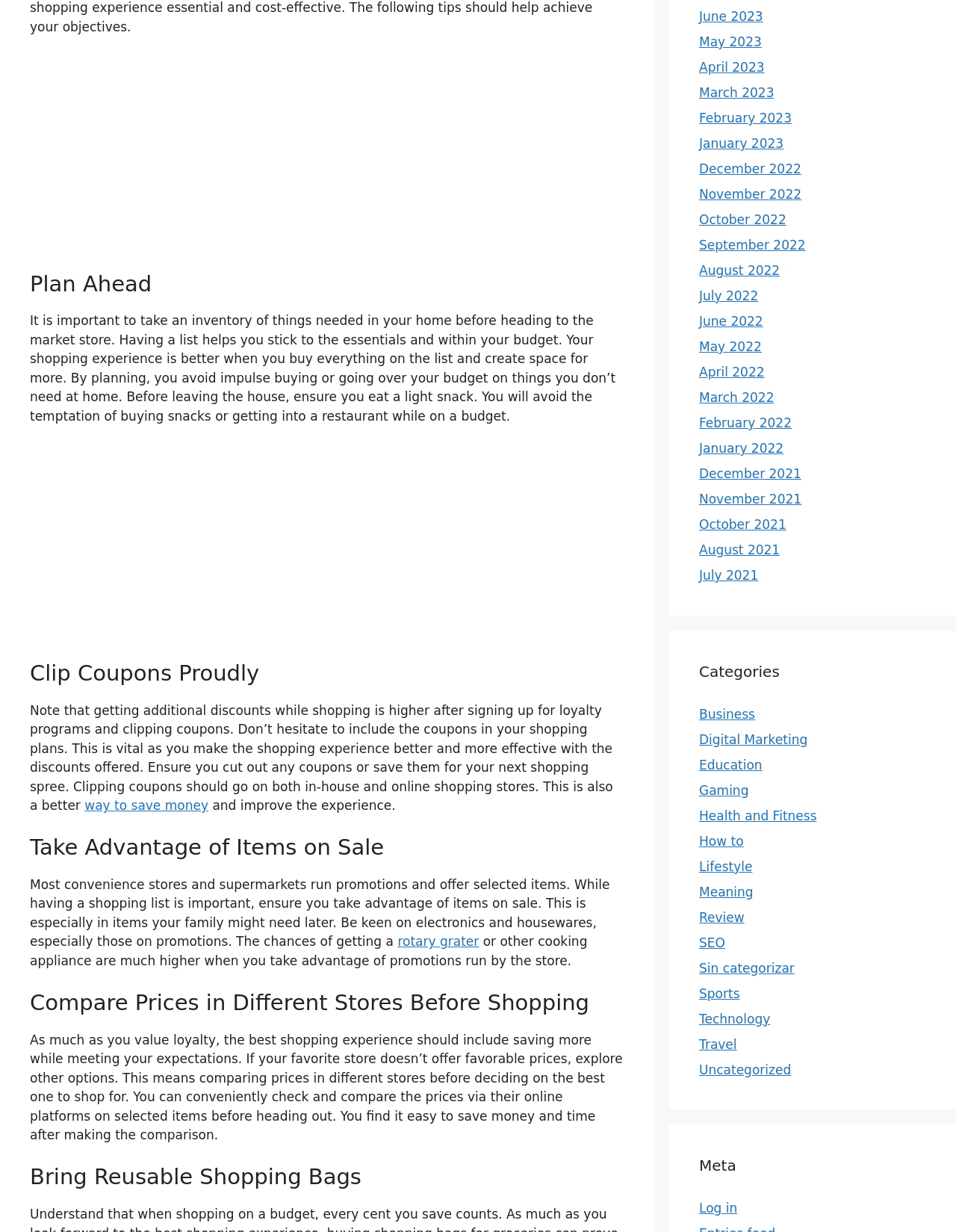What is the purpose of bringing reusable shopping bags?
Could you answer the question with a detailed and thorough explanation?

The webpage mentions that bringing reusable shopping bags can help you save money and time, although the exact reason is not explicitly stated, it can be inferred that it is related to reducing waste and promoting sustainability.